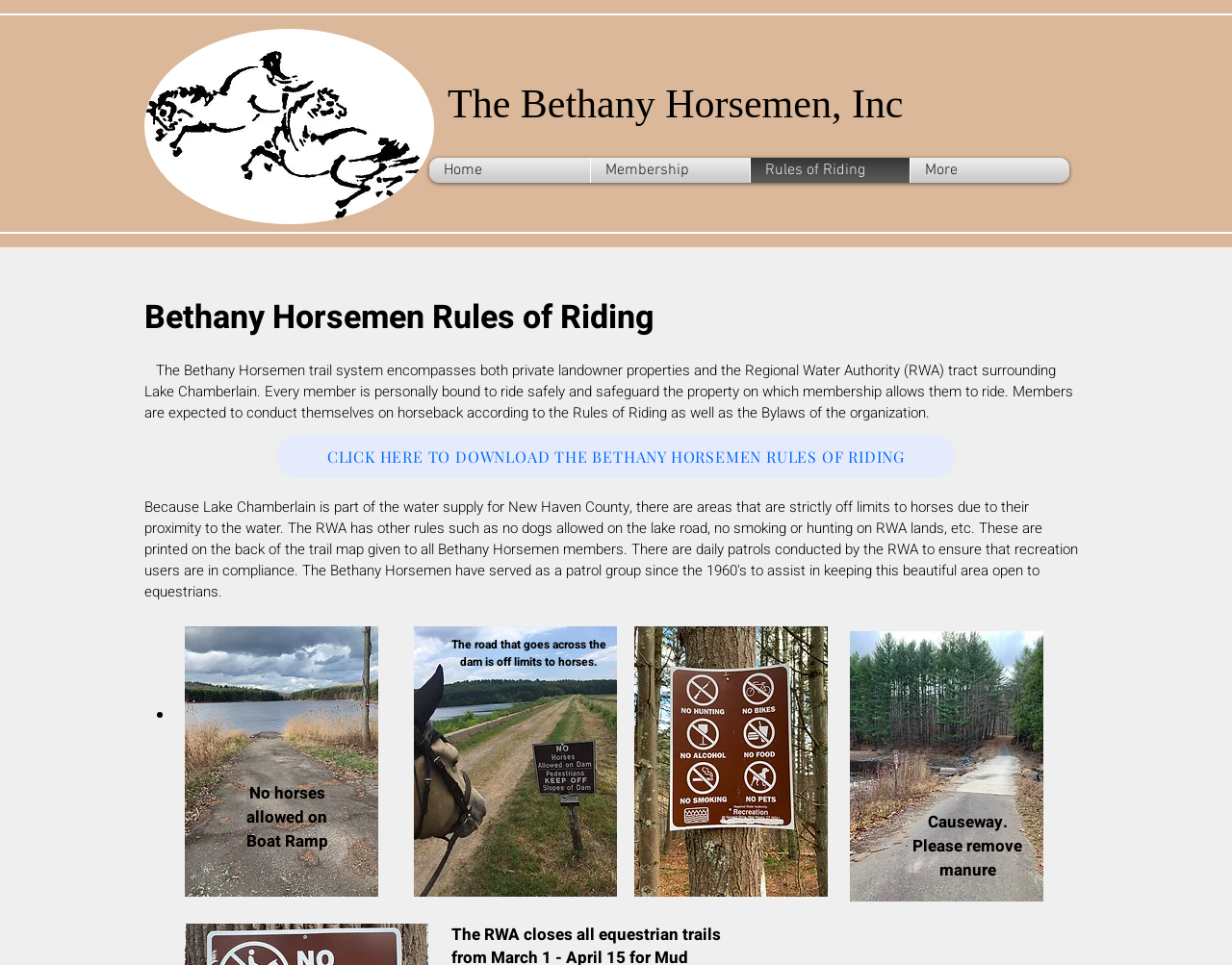What is the name of the organization?
Using the information from the image, answer the question thoroughly.

The name of the organization can be found in the heading element 'The Bethany Horsemen, Inc' which is located at the top of the webpage.